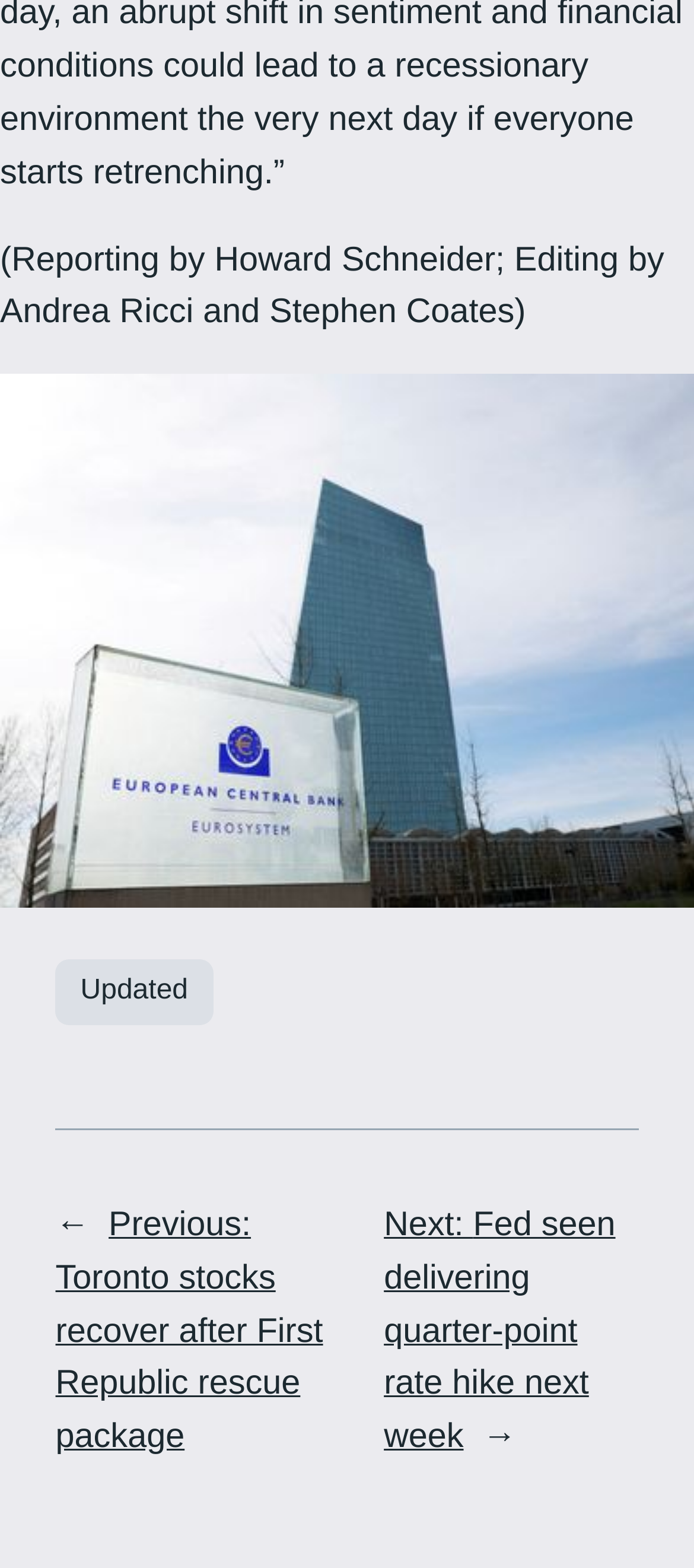Using the element description: "alt="Financial Newsletter"", determine the bounding box coordinates for the specified UI element. The coordinates should be four float numbers between 0 and 1, [left, top, right, bottom].

[0.08, 0.743, 0.131, 0.766]